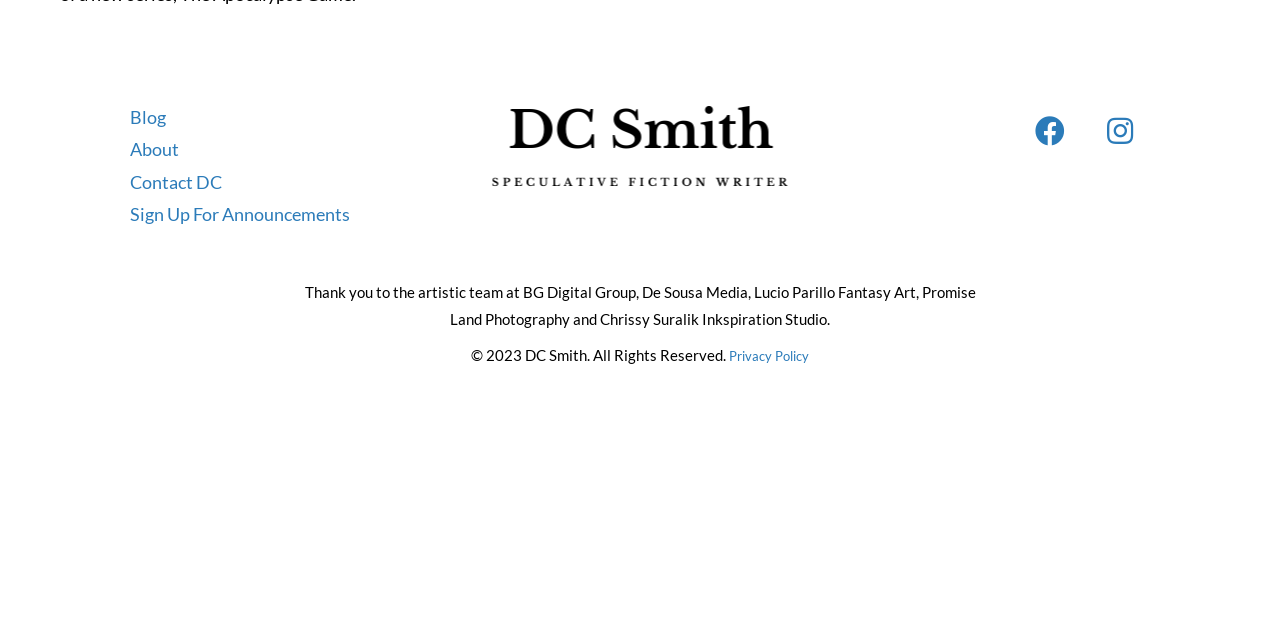Provide the bounding box coordinates in the format (top-left x, top-left y, bottom-right x, bottom-right y). All values are floating point numbers between 0 and 1. Determine the bounding box coordinate of the UI element described as: aria-label="Facebook" title="Facebook"

[0.797, 0.158, 0.844, 0.251]